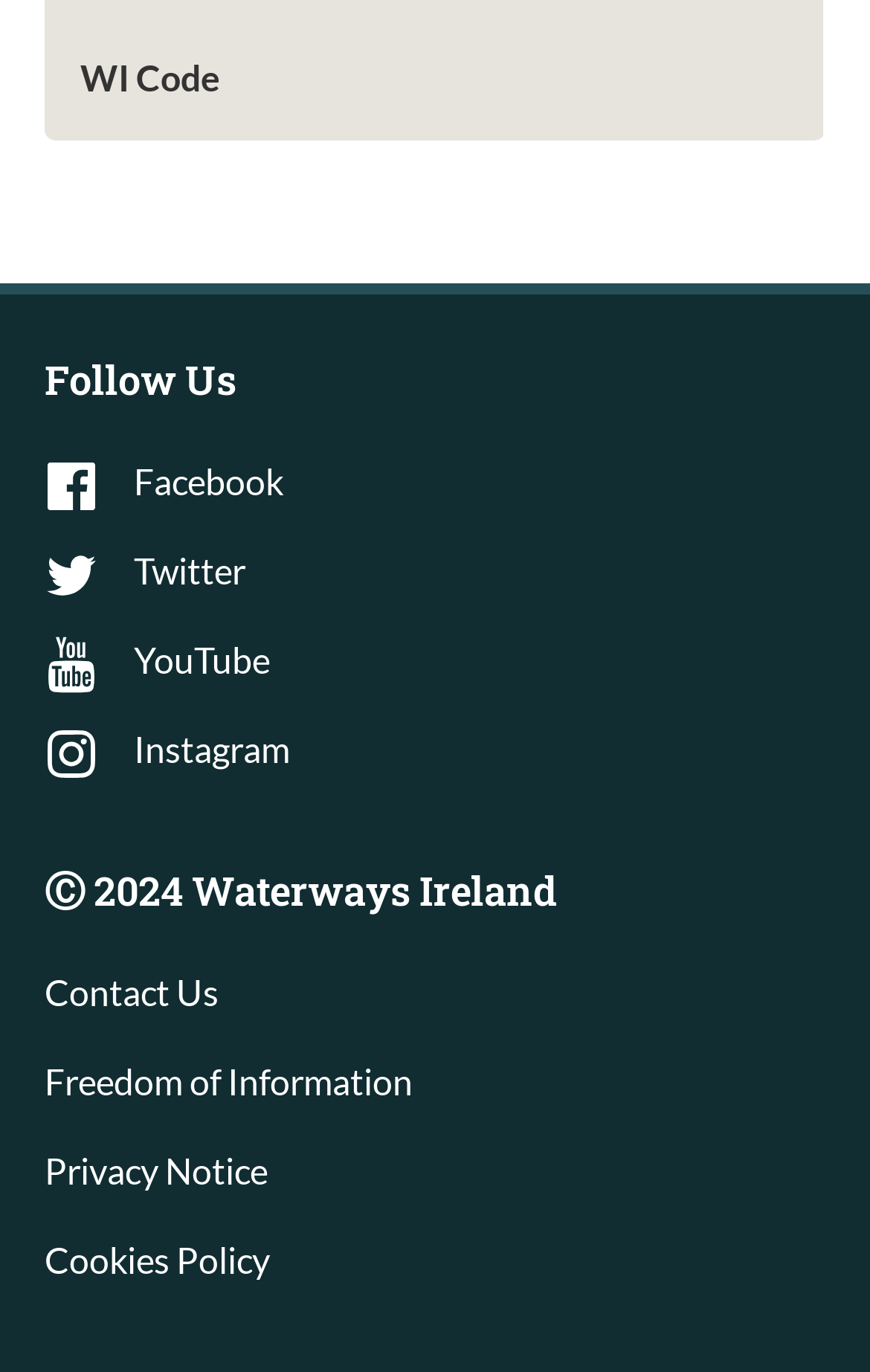What is the last link in the footer section?
Please use the image to provide a one-word or short phrase answer.

Cookies Policy